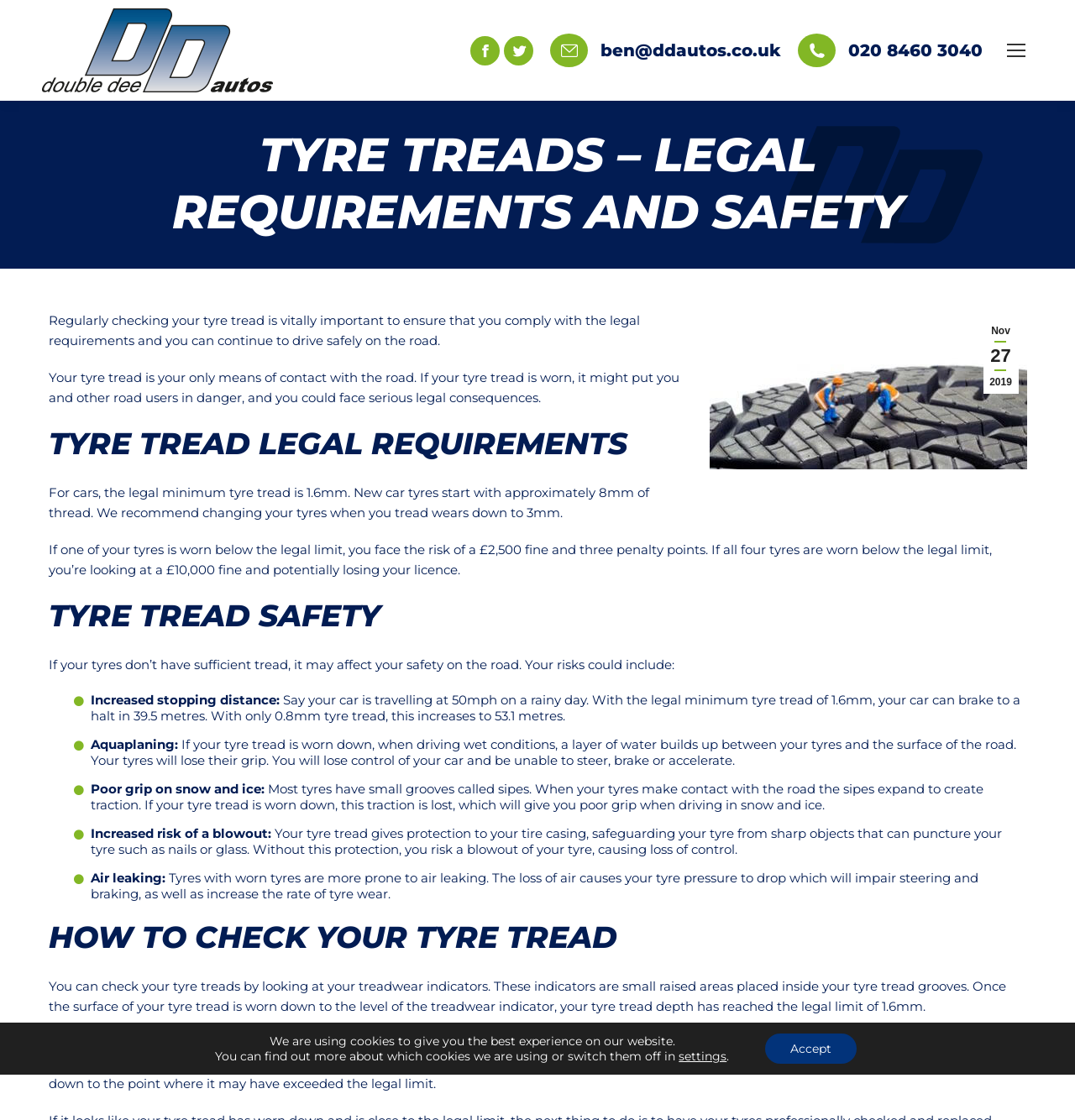Predict the bounding box coordinates of the UI element that matches this description: "020 8460 3040". The coordinates should be in the format [left, top, right, bottom] with each value between 0 and 1.

[0.742, 0.03, 0.914, 0.06]